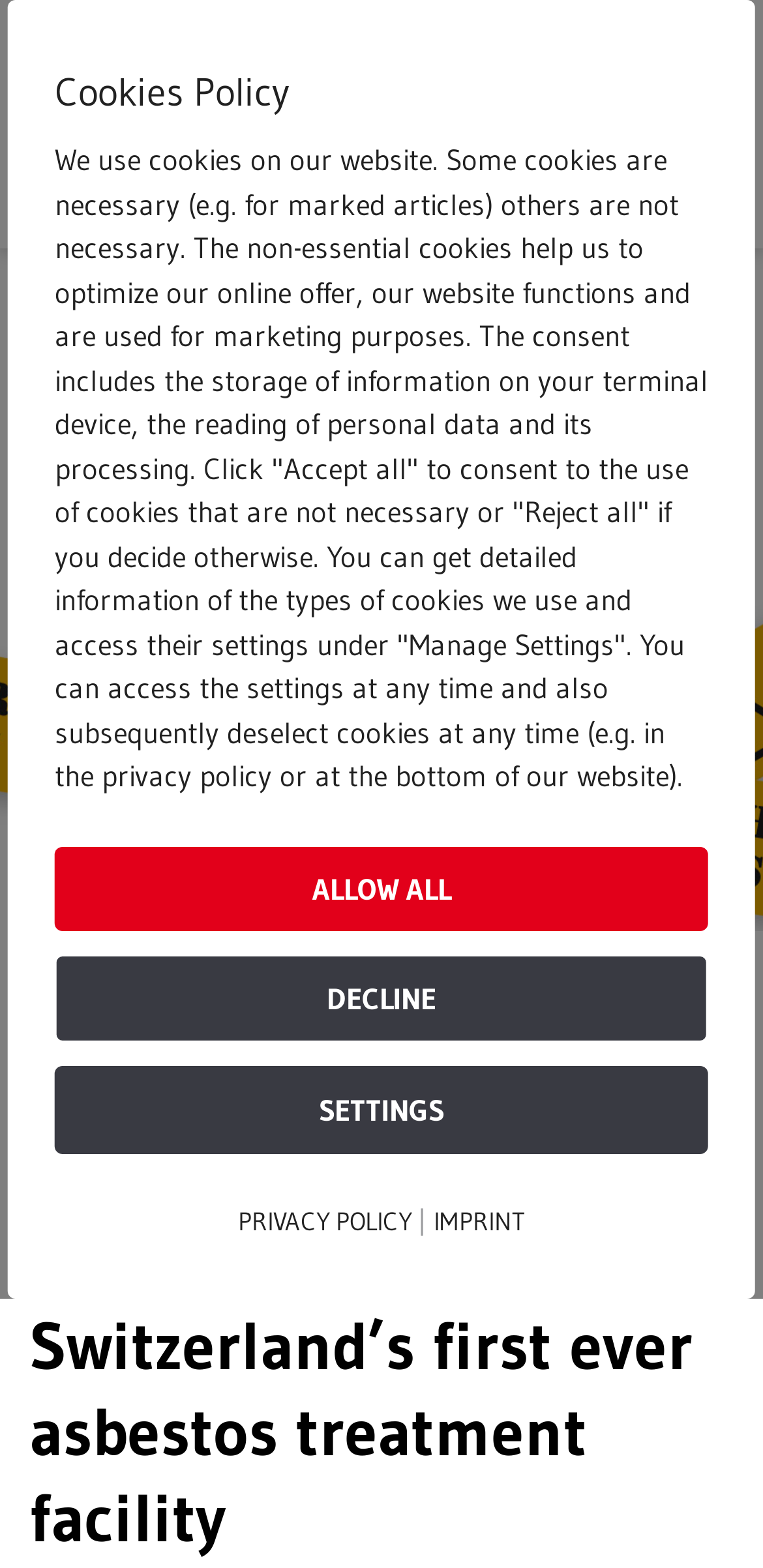Locate the bounding box coordinates of the element that should be clicked to execute the following instruction: "click on Navigation Menu".

[0.892, 0.074, 0.954, 0.1]